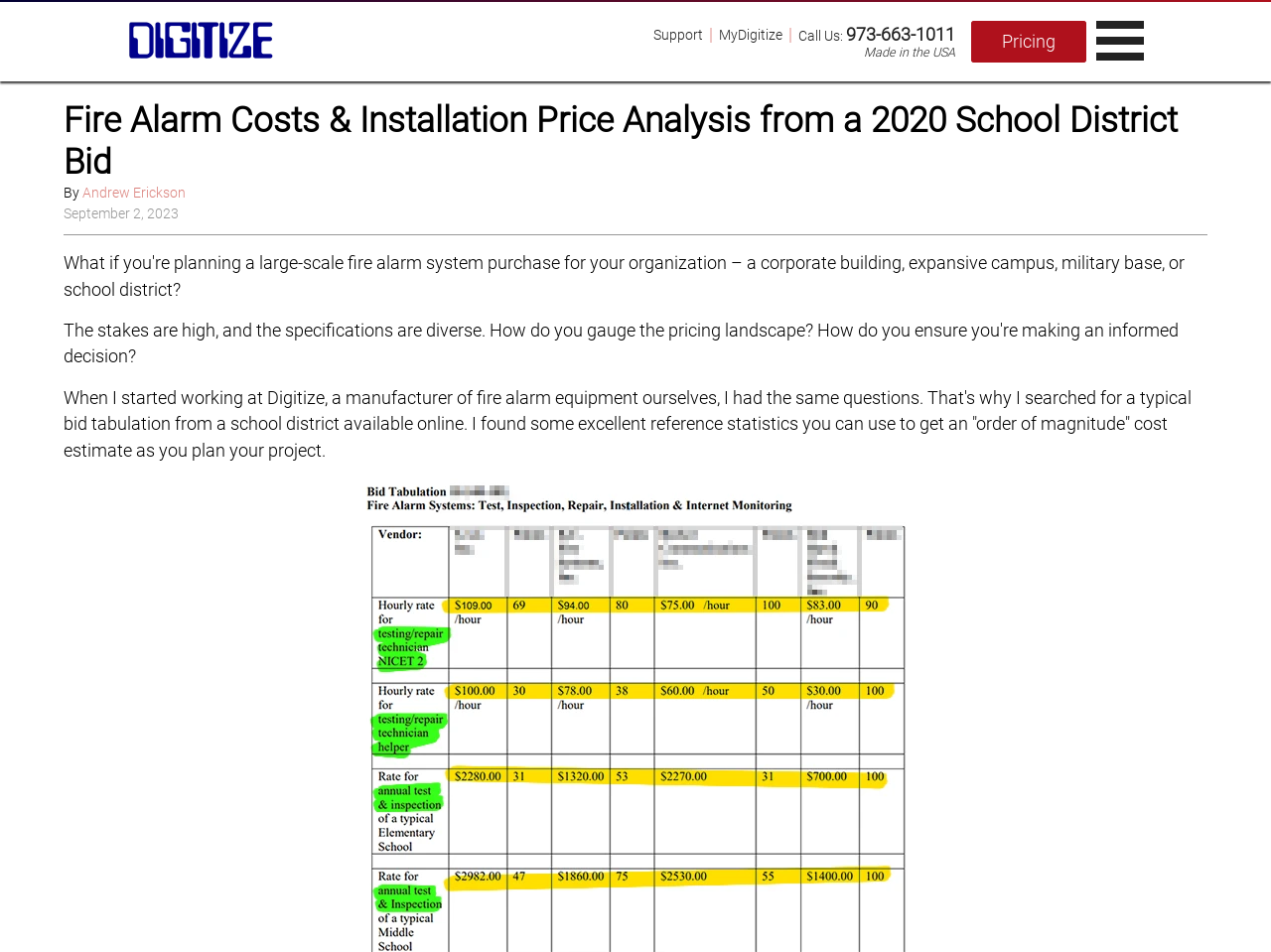Identify the text that serves as the heading for the webpage and generate it.

Fire Alarm Costs & Installation Price Analysis from a 2020 School District Bid